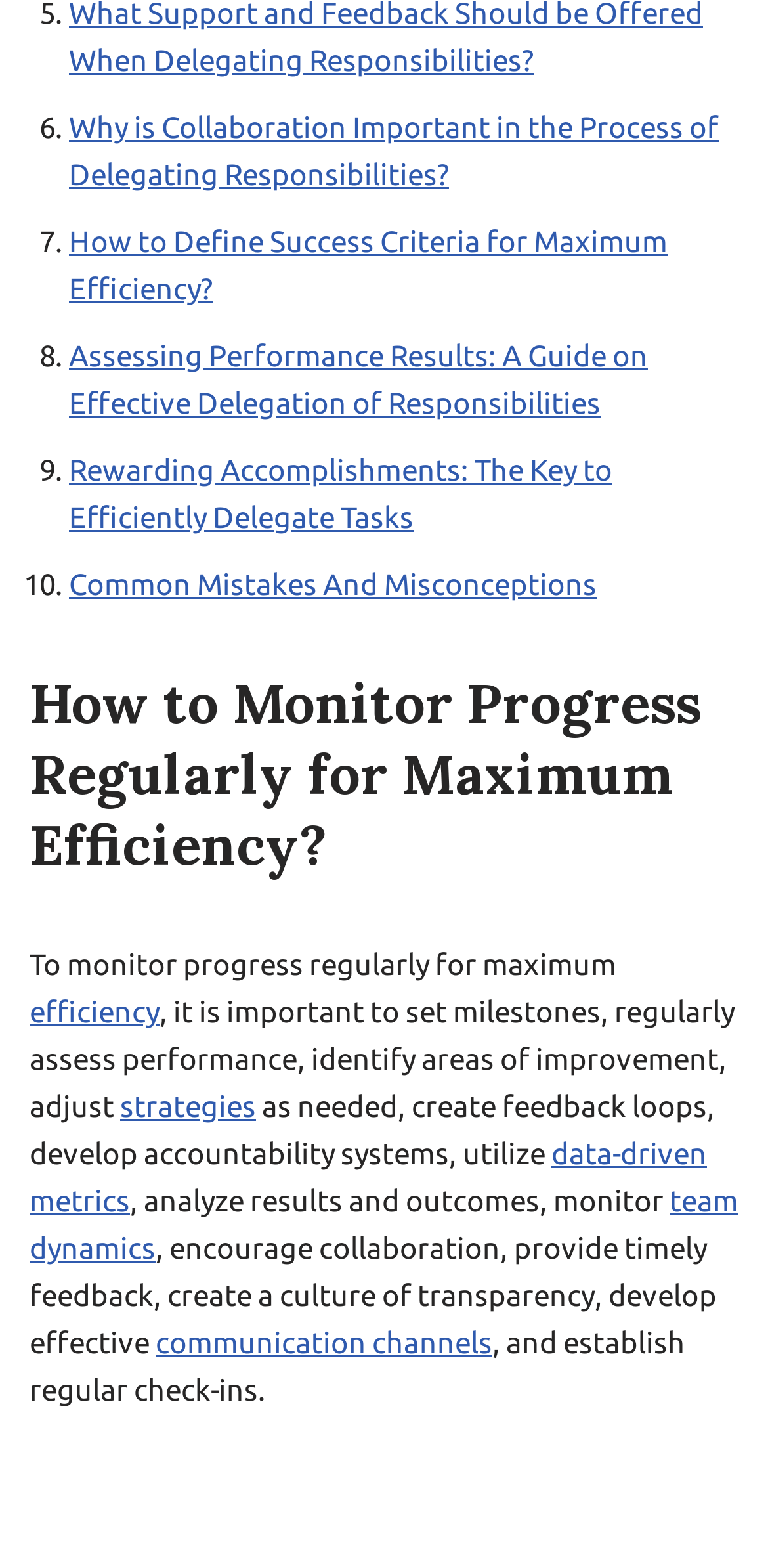Find the bounding box of the UI element described as follows: "communication channels".

[0.203, 0.845, 0.641, 0.867]